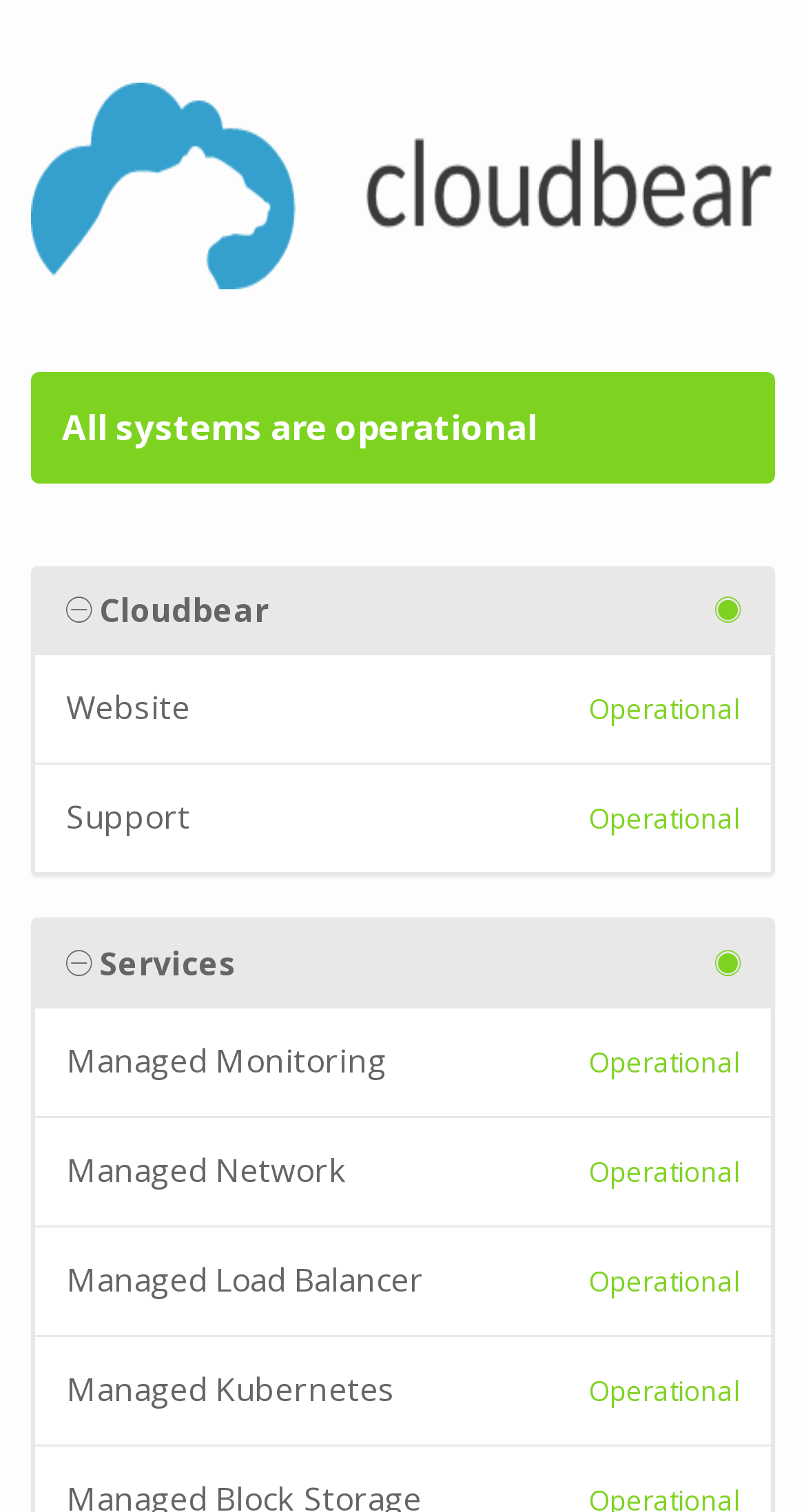Give a concise answer using only one word or phrase for this question:
What is the category of Managed Monitoring?

Service